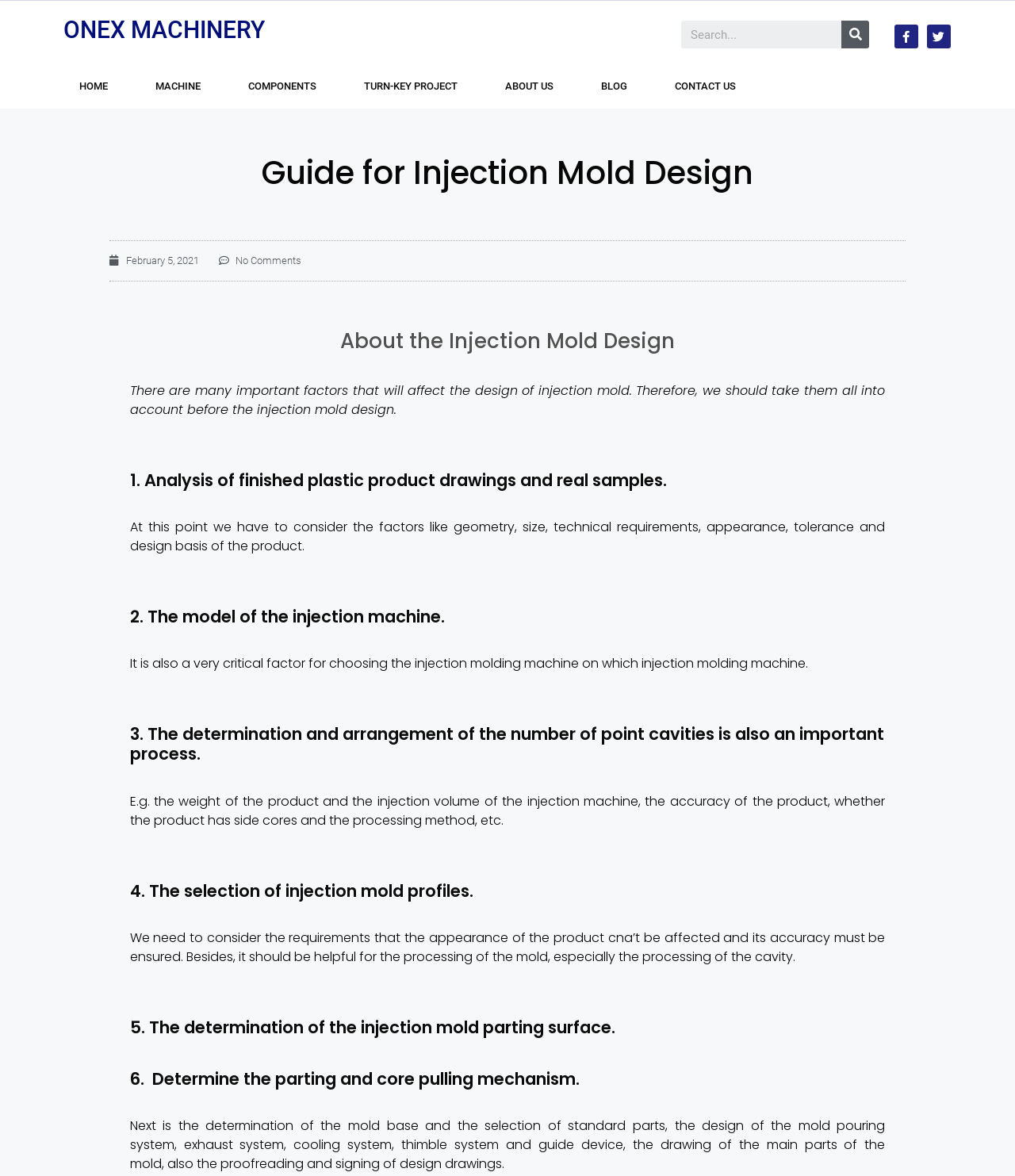Please identify the bounding box coordinates of the element that needs to be clicked to execute the following command: "Read the blog". Provide the bounding box using four float numbers between 0 and 1, formatted as [left, top, right, bottom].

[0.569, 0.055, 0.641, 0.092]